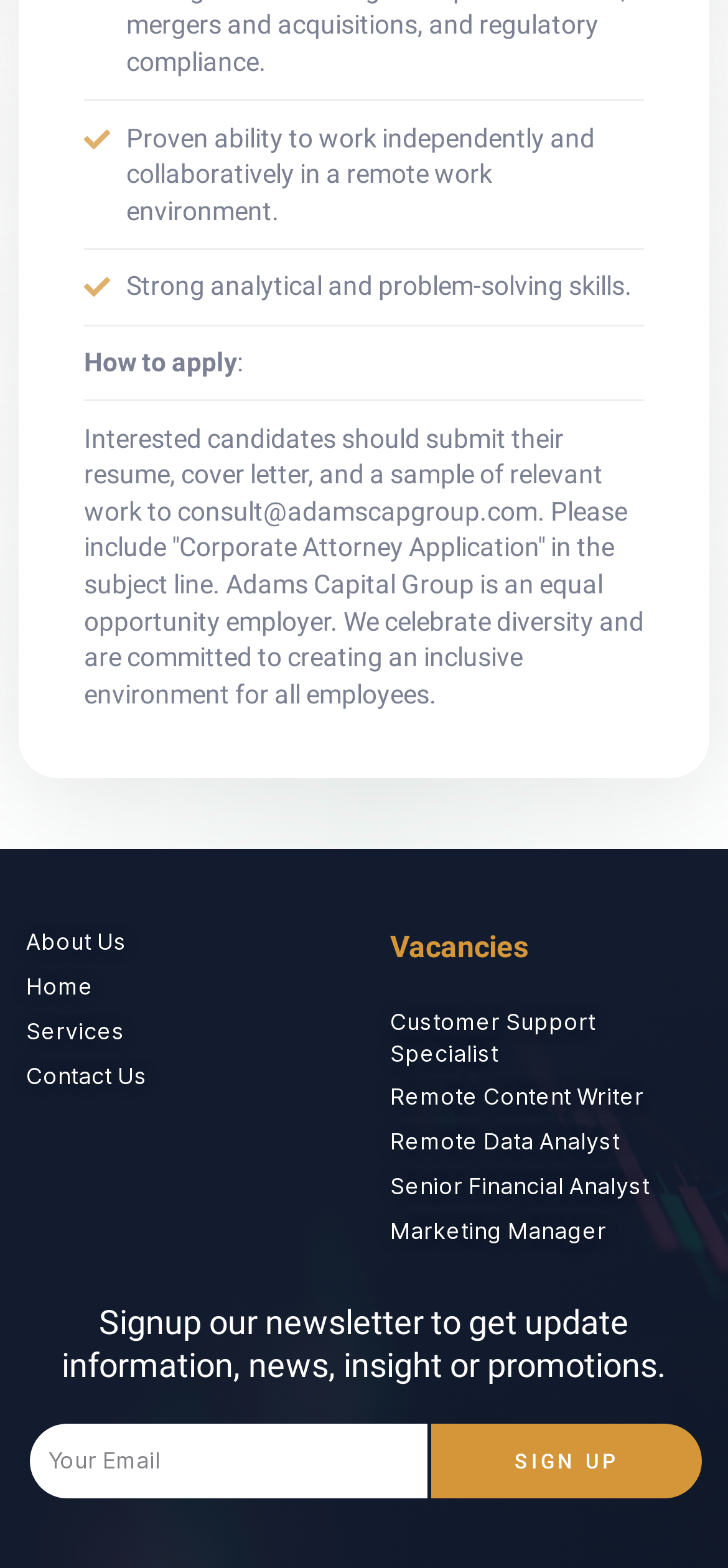How to apply for the job?
Based on the image, answer the question in a detailed manner.

The application process is described in the StaticText element with the text 'Interested candidates should submit their resume, cover letter, and a sample of relevant work to consult@adamscapgroup.com.' which is located below the job requirements.